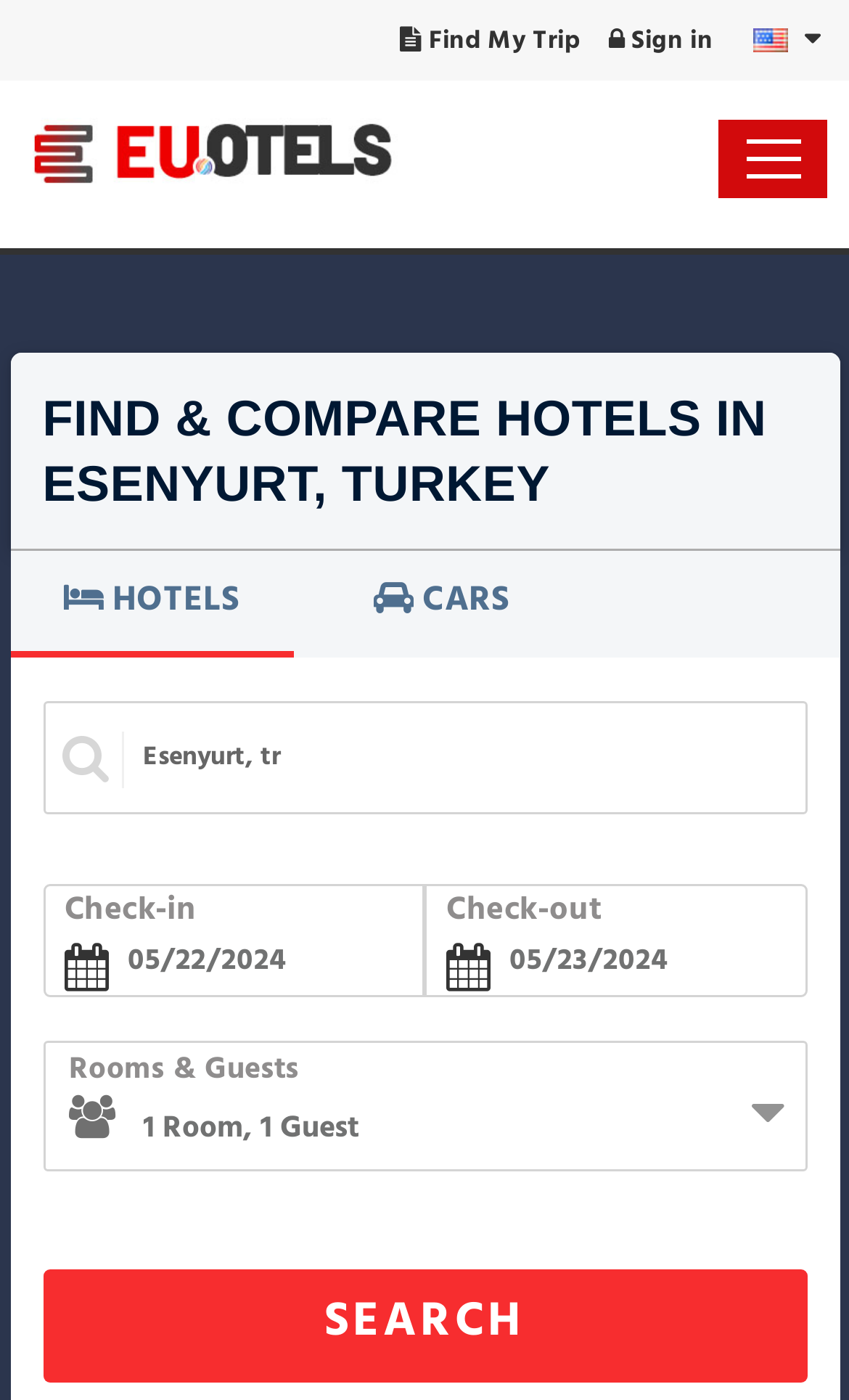Your task is to extract the text of the main heading from the webpage.

FIND & COMPARE HOTELS IN ESENYURT, TURKEY